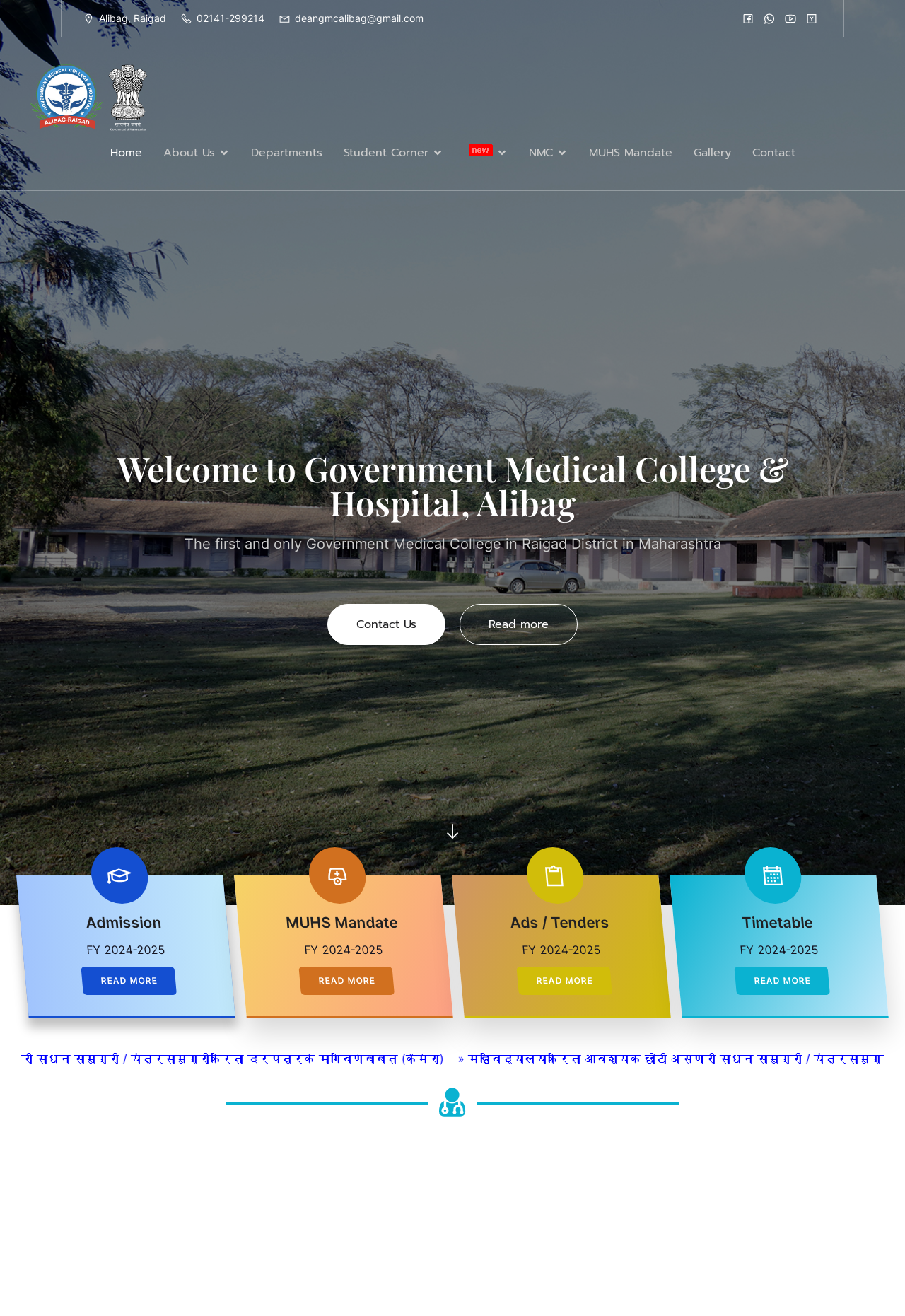Please provide a brief answer to the following inquiry using a single word or phrase:
What is the location of the Government Medical College?

Alibag, Raigad